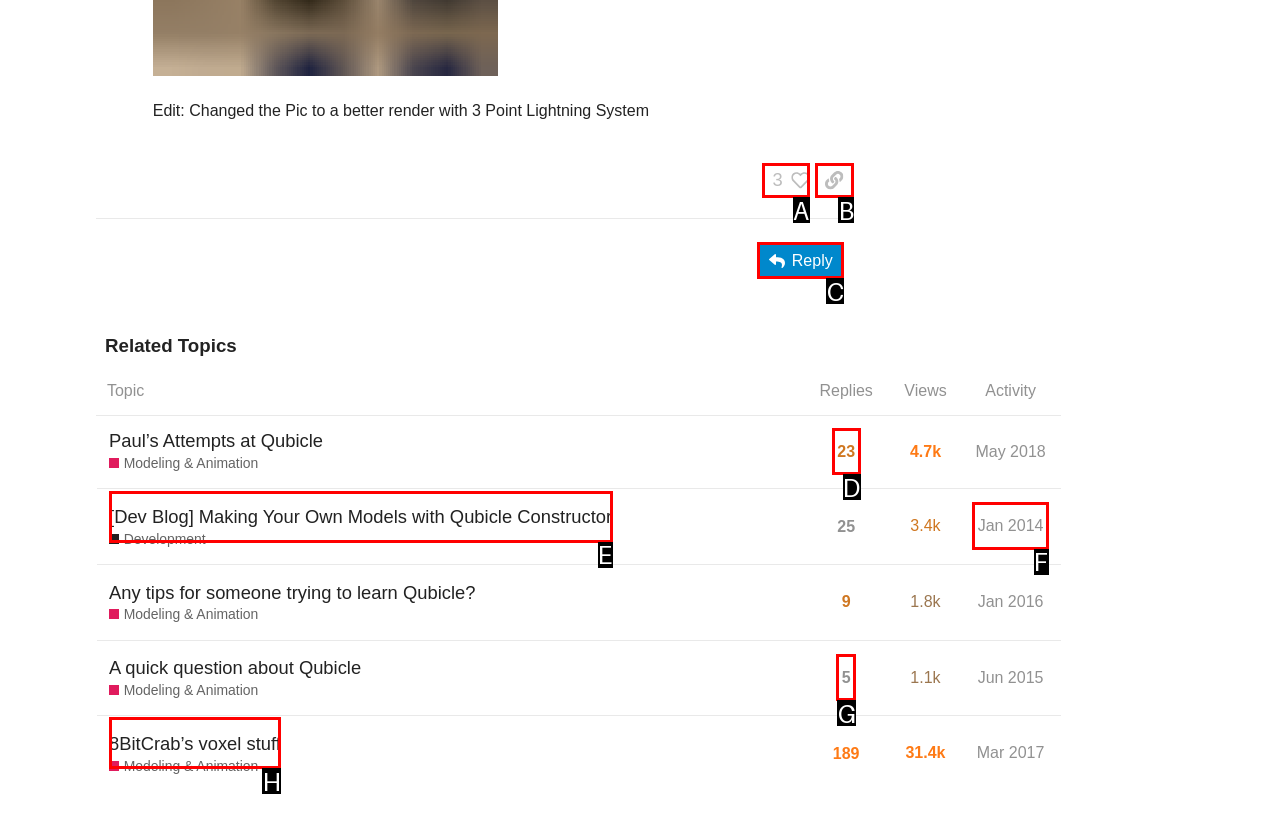To execute the task: Click the 'Reply' button, which one of the highlighted HTML elements should be clicked? Answer with the option's letter from the choices provided.

C